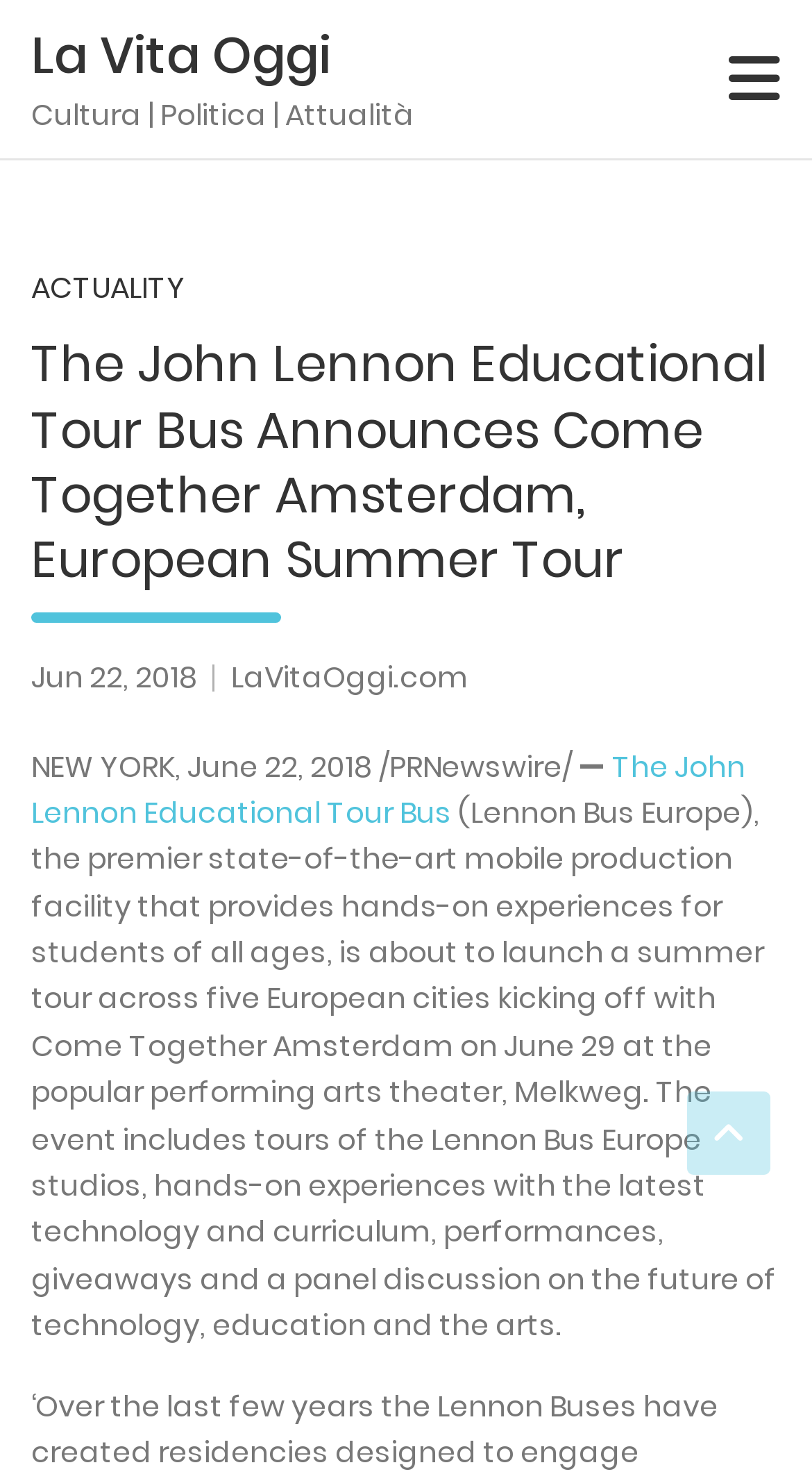Based on the element description LaVitaOggi.com, identify the bounding box coordinates for the UI element. The coordinates should be in the format (top-left x, top-left y, bottom-right x, bottom-right y) and within the 0 to 1 range.

[0.285, 0.442, 0.577, 0.473]